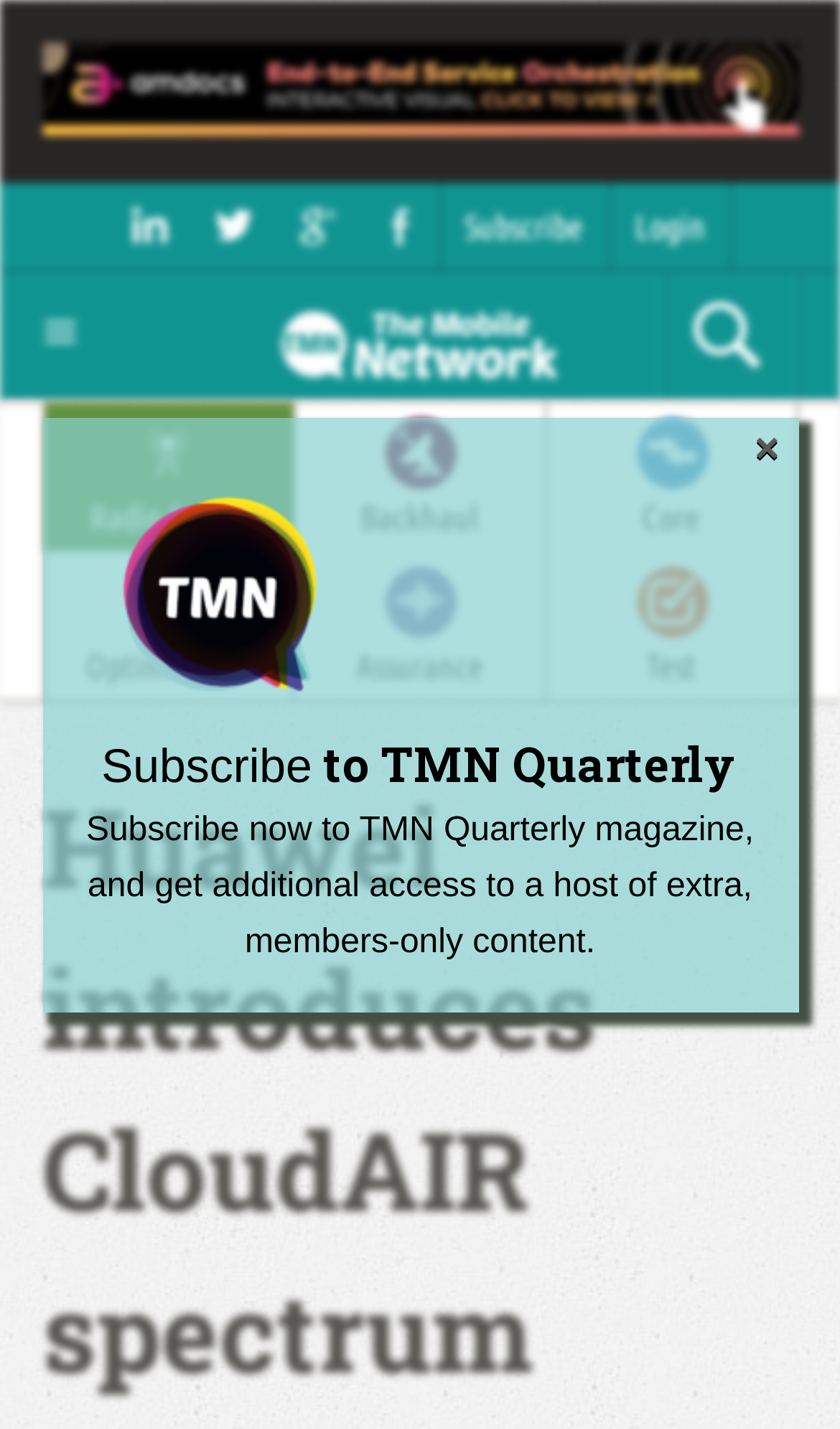Determine the bounding box coordinates of the clickable region to execute the instruction: "Go to the NEWS page". The coordinates should be four float numbers between 0 and 1, denoted as [left, top, right, bottom].

[0.05, 0.281, 0.95, 0.371]